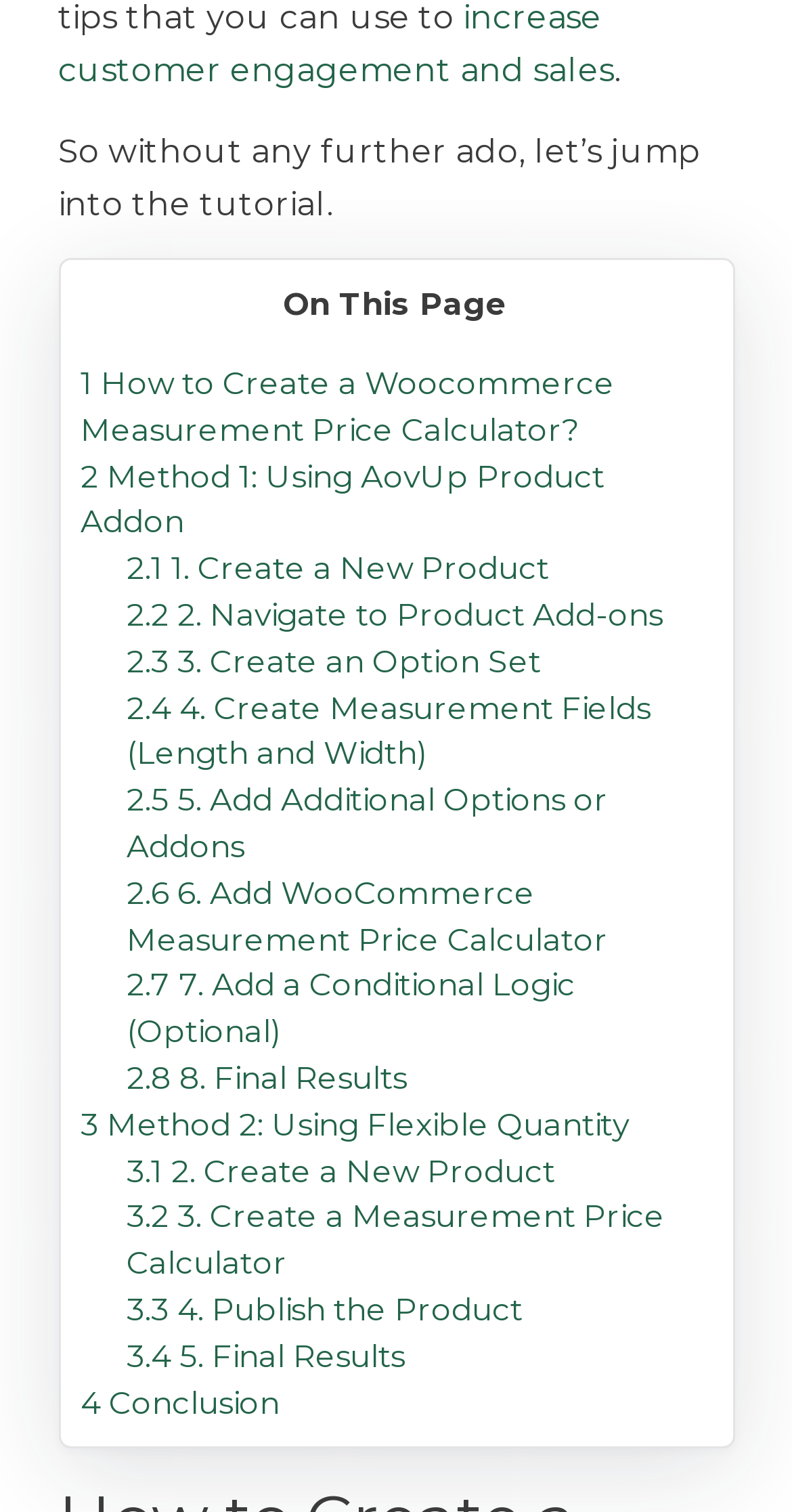Determine the bounding box coordinates of the clickable region to follow the instruction: "Open the 'Google Maps' link".

None